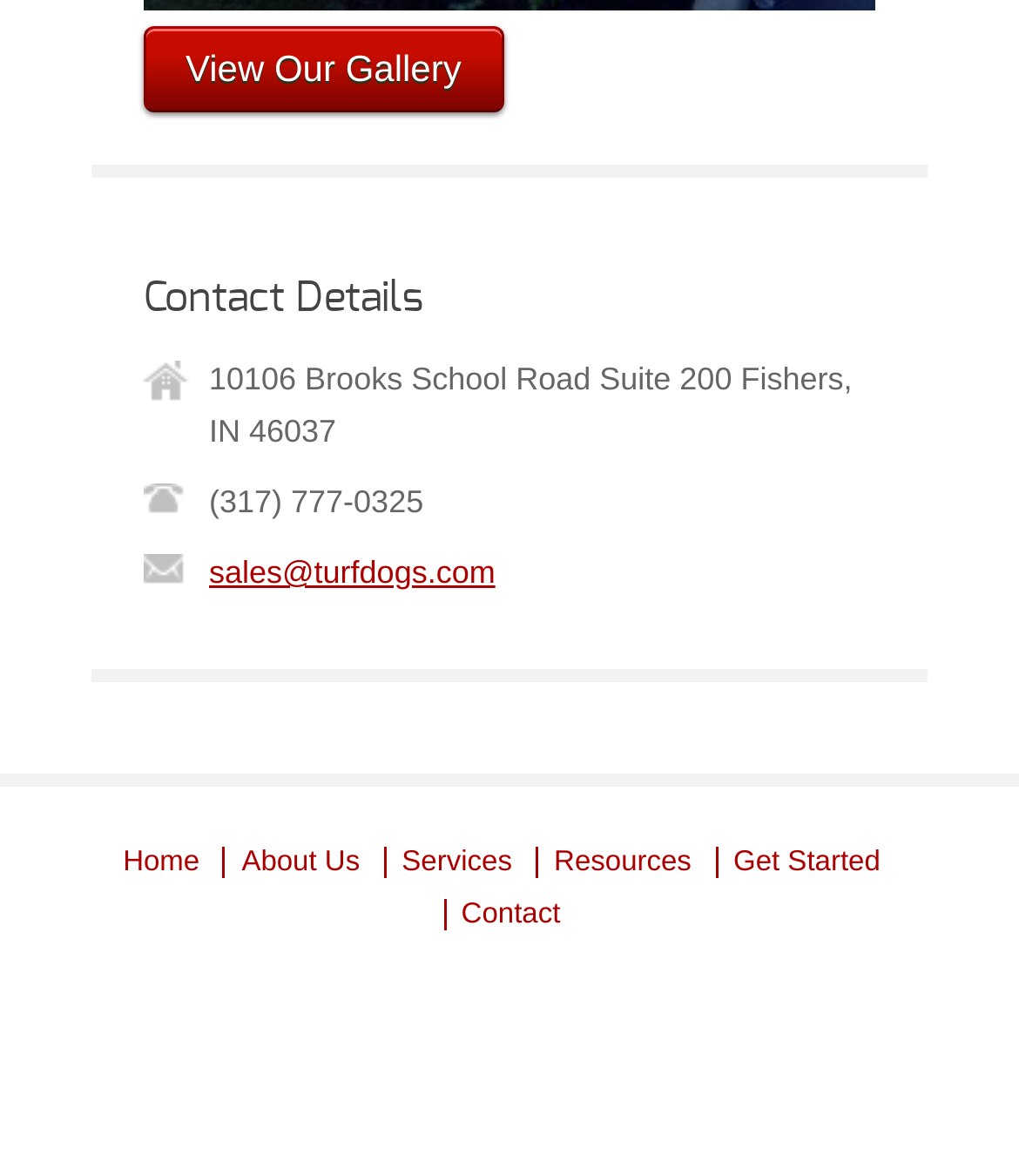Provide a short answer to the following question with just one word or phrase: What is the email address of Turfdogs?

sales@turfdogs.com